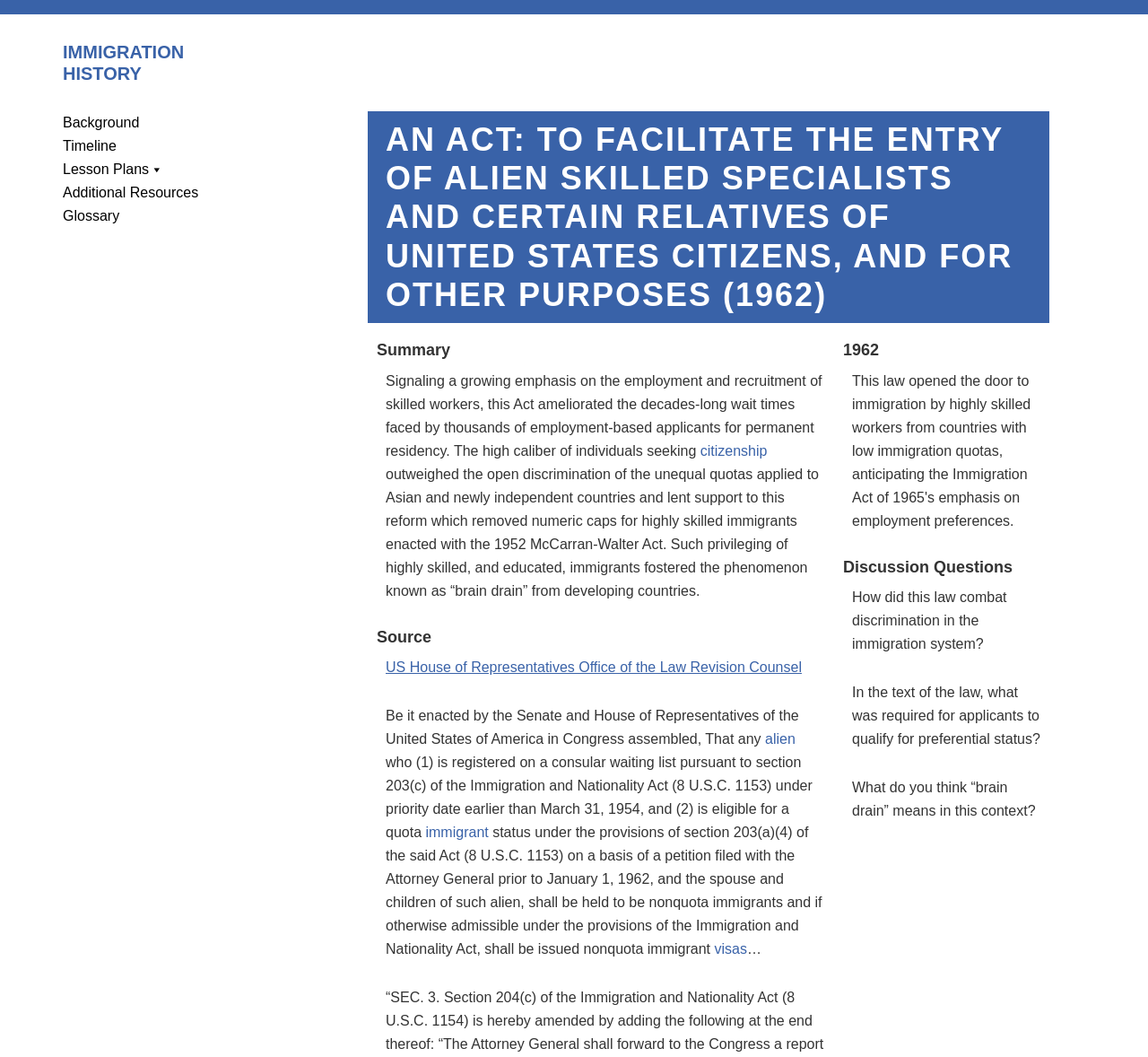Answer the question with a brief word or phrase:
What is the purpose of the 'Skip to primary navigation' link?

Accessibility